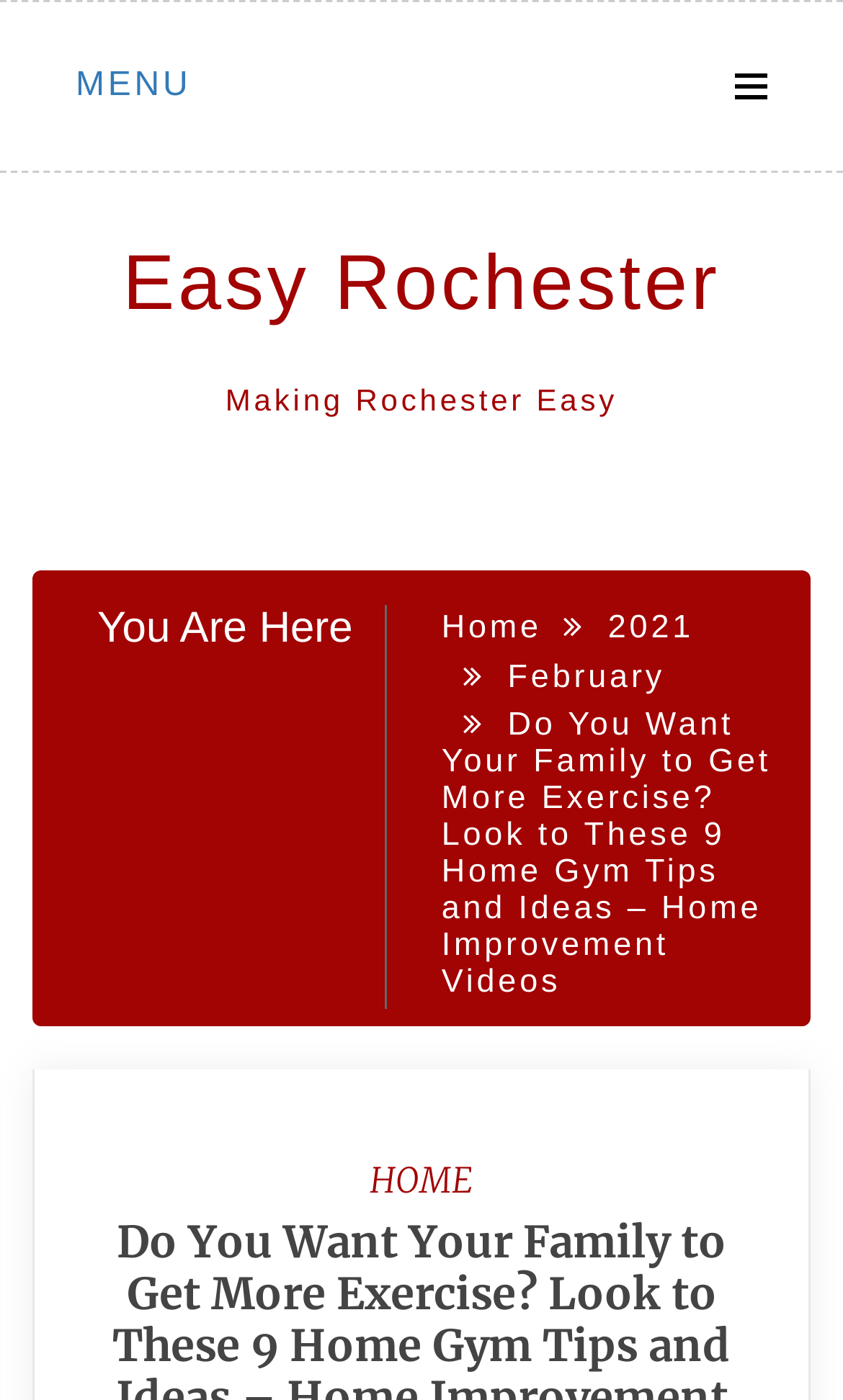How many links are in the breadcrumb navigation?
Please give a detailed and elaborate explanation in response to the question.

The breadcrumb navigation is located in the middle of the webpage and contains three links: 'Home', '2021', and 'February'. These links are nested under the 'Breadcrumbs' navigation element.